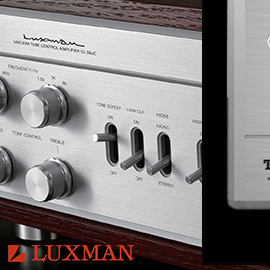Answer the question in a single word or phrase:
What is the brand of the audio equipment?

Luxman